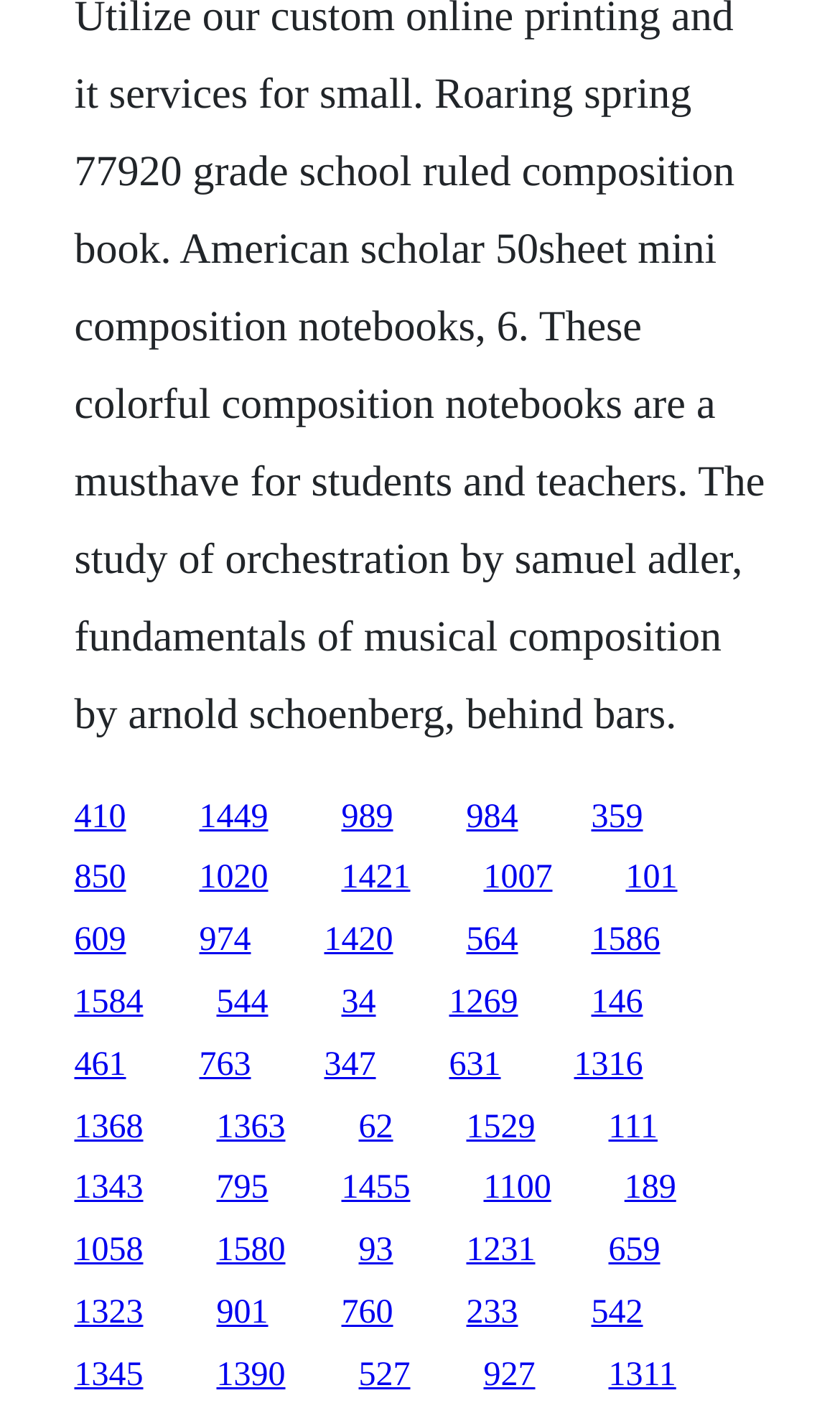Determine the bounding box coordinates for the clickable element required to fulfill the instruction: "click the second link from the bottom". Provide the coordinates as four float numbers between 0 and 1, i.e., [left, top, right, bottom].

[0.258, 0.864, 0.34, 0.89]